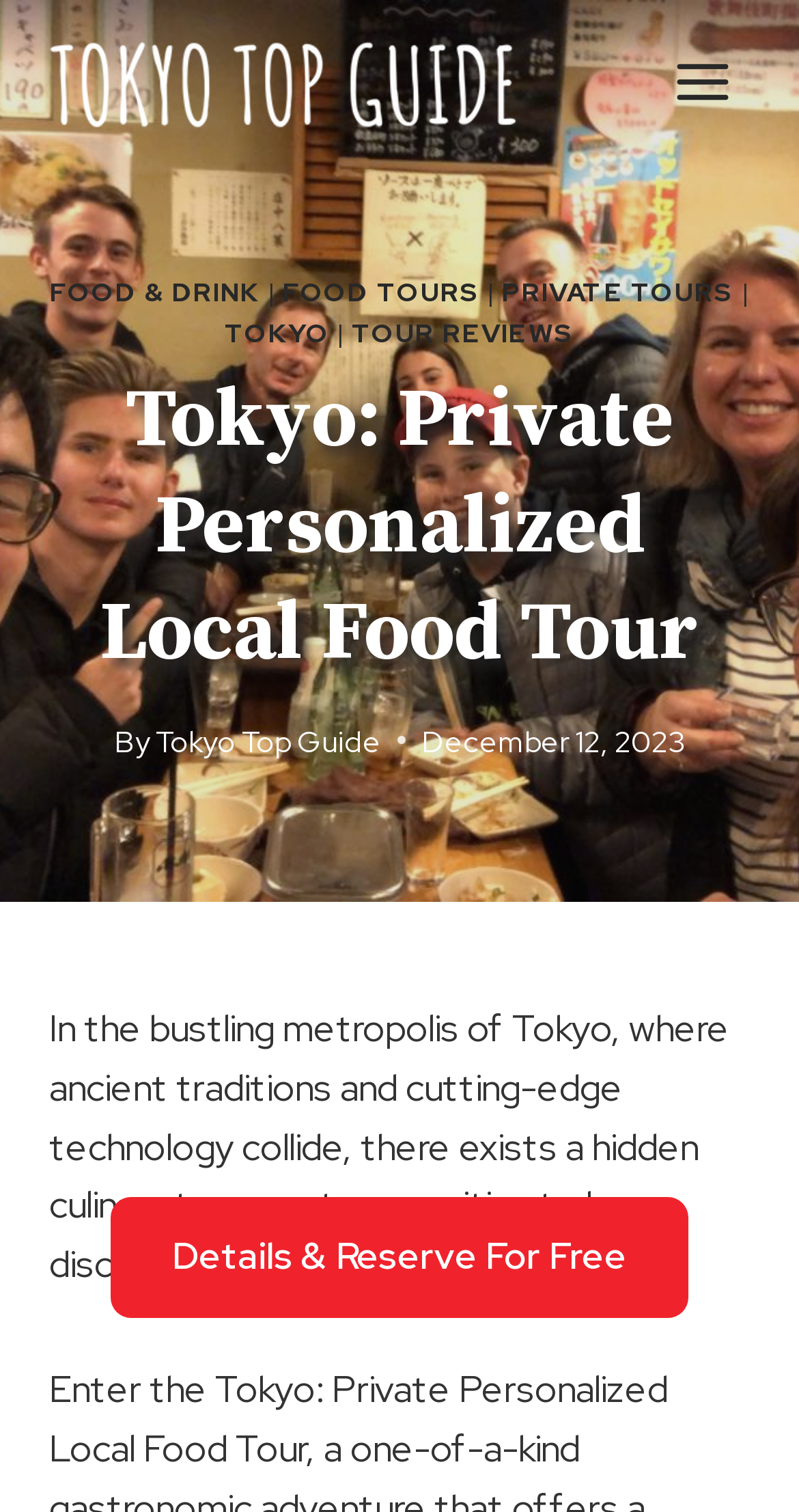Please locate the bounding box coordinates of the element that should be clicked to complete the given instruction: "Open the menu".

[0.819, 0.026, 0.938, 0.082]